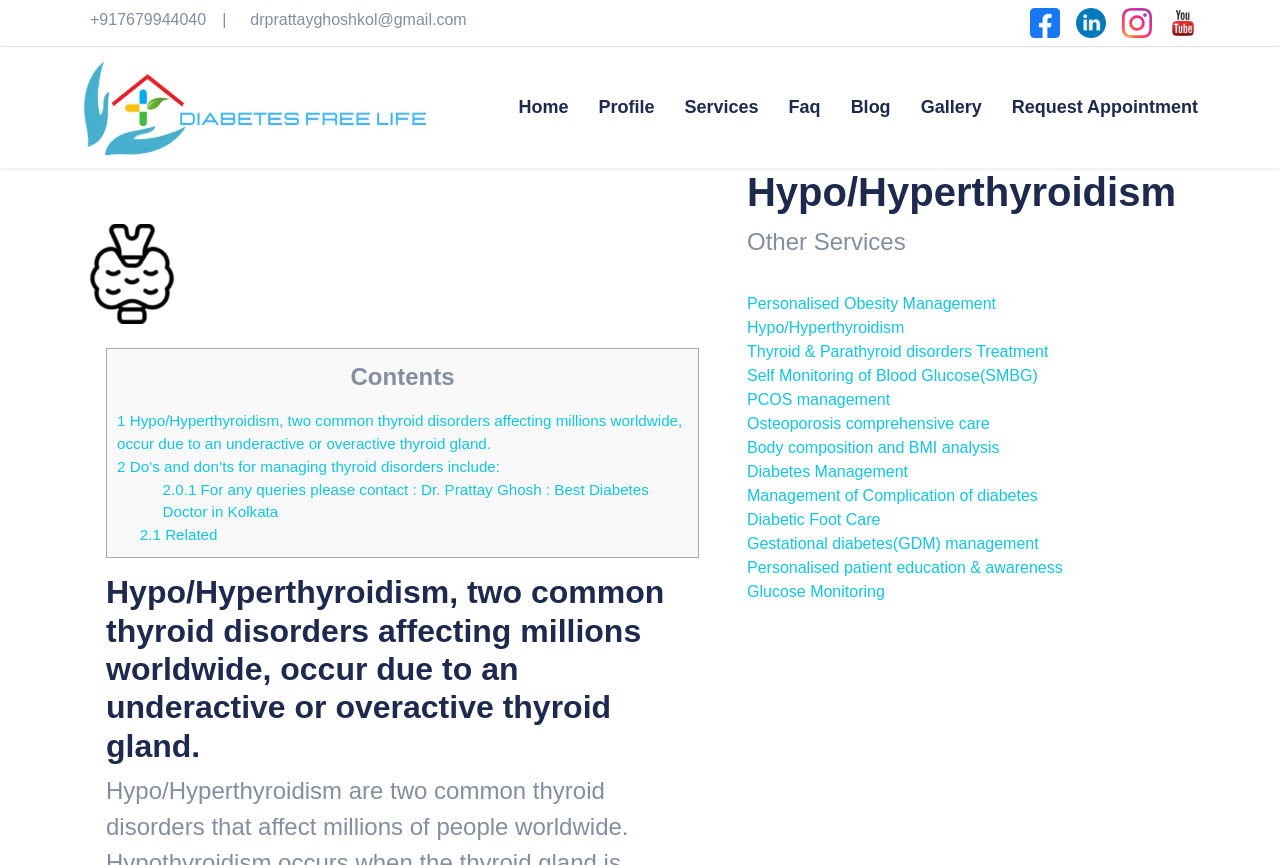Identify the bounding box coordinates for the UI element described as: "Management of Complication of diabetes".

[0.584, 0.563, 0.811, 0.583]